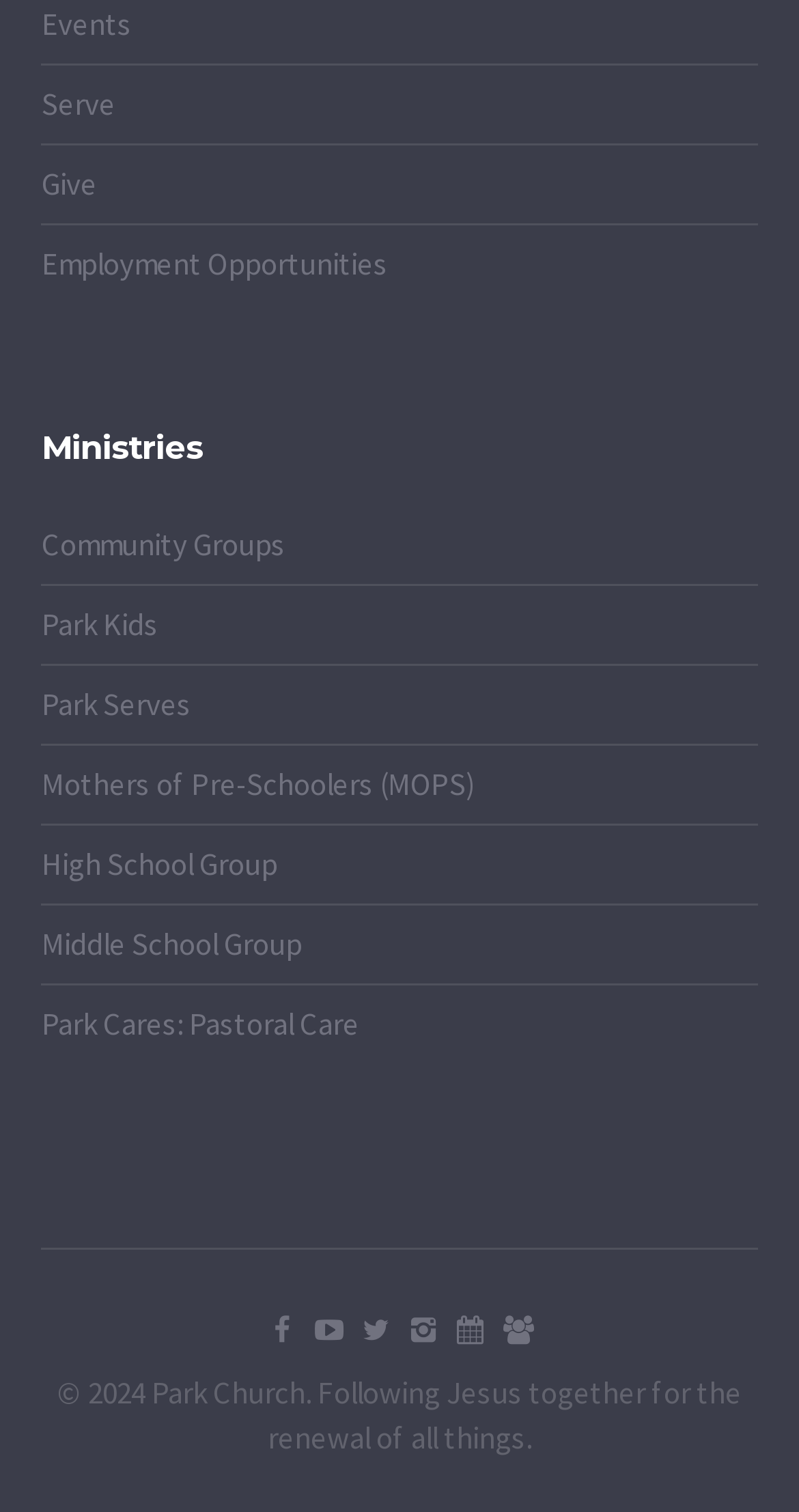Determine the bounding box coordinates in the format (top-left x, top-left y, bottom-right x, bottom-right y). Ensure all values are floating point numbers between 0 and 1. Identify the bounding box of the UI element described by: title="Login"

[0.622, 0.865, 0.673, 0.892]